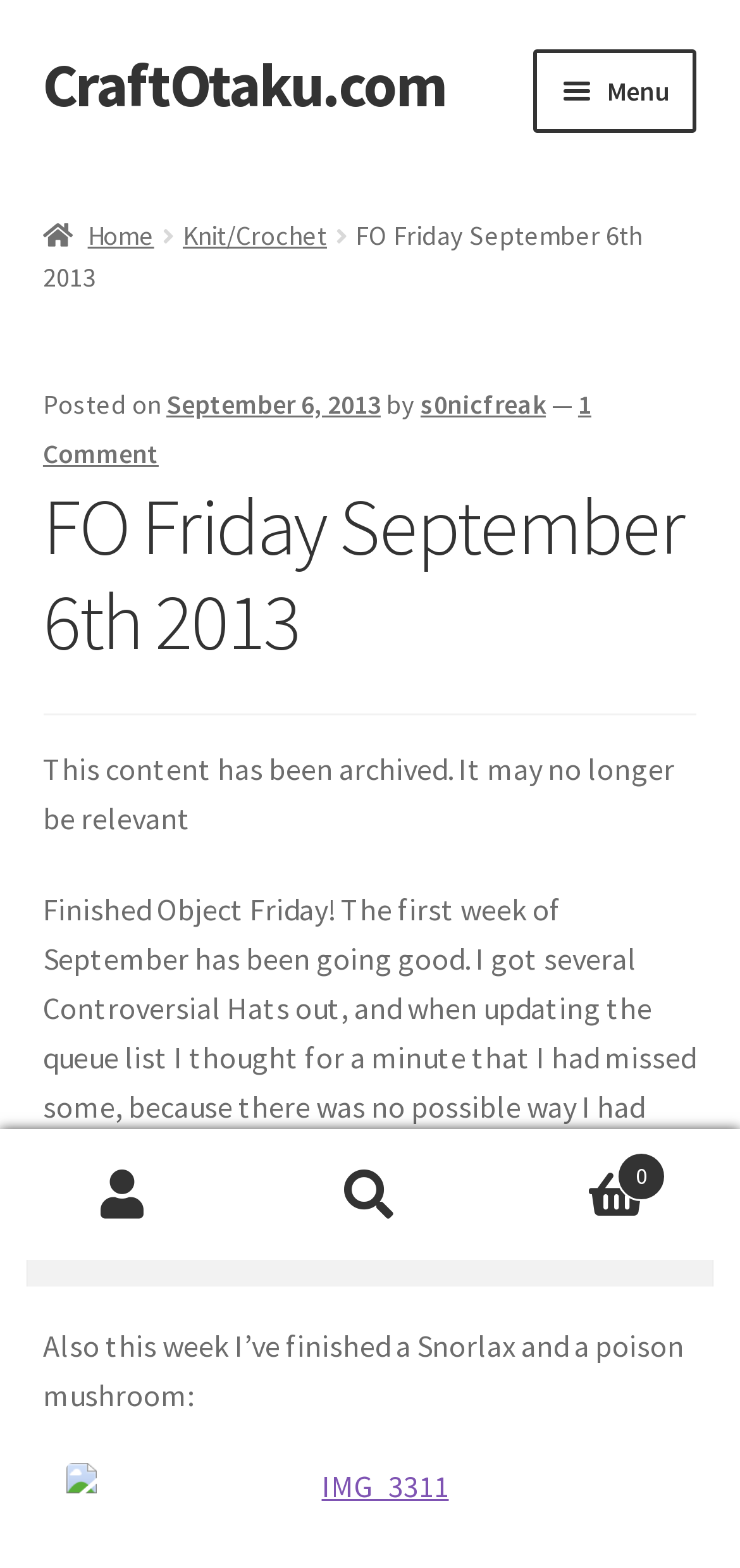What is the title of the blog post?
Look at the screenshot and respond with one word or a short phrase.

FO Friday September 6th 2013